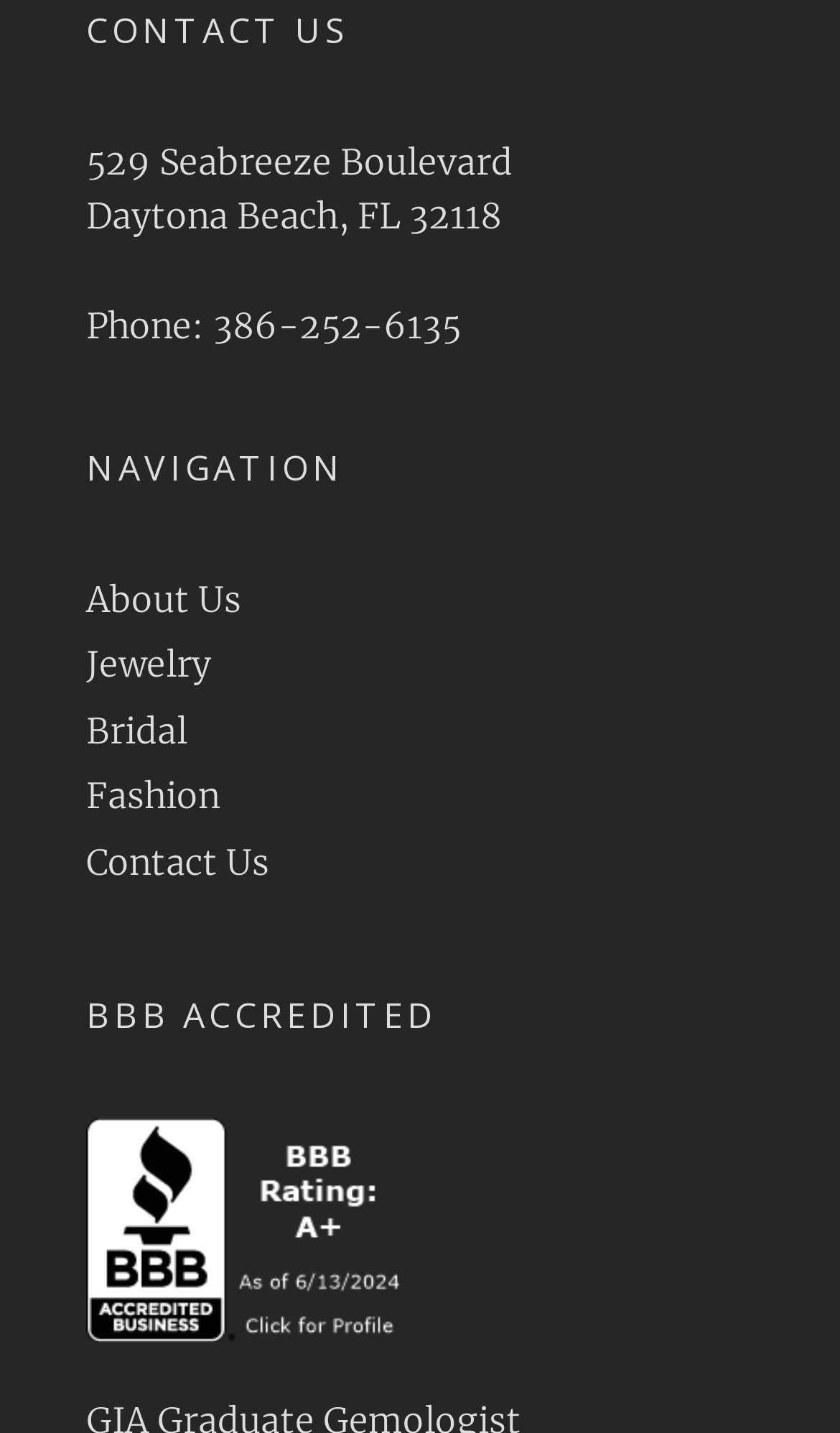What is the phone number of the business?
Answer the question based on the image using a single word or a brief phrase.

386-252-6135